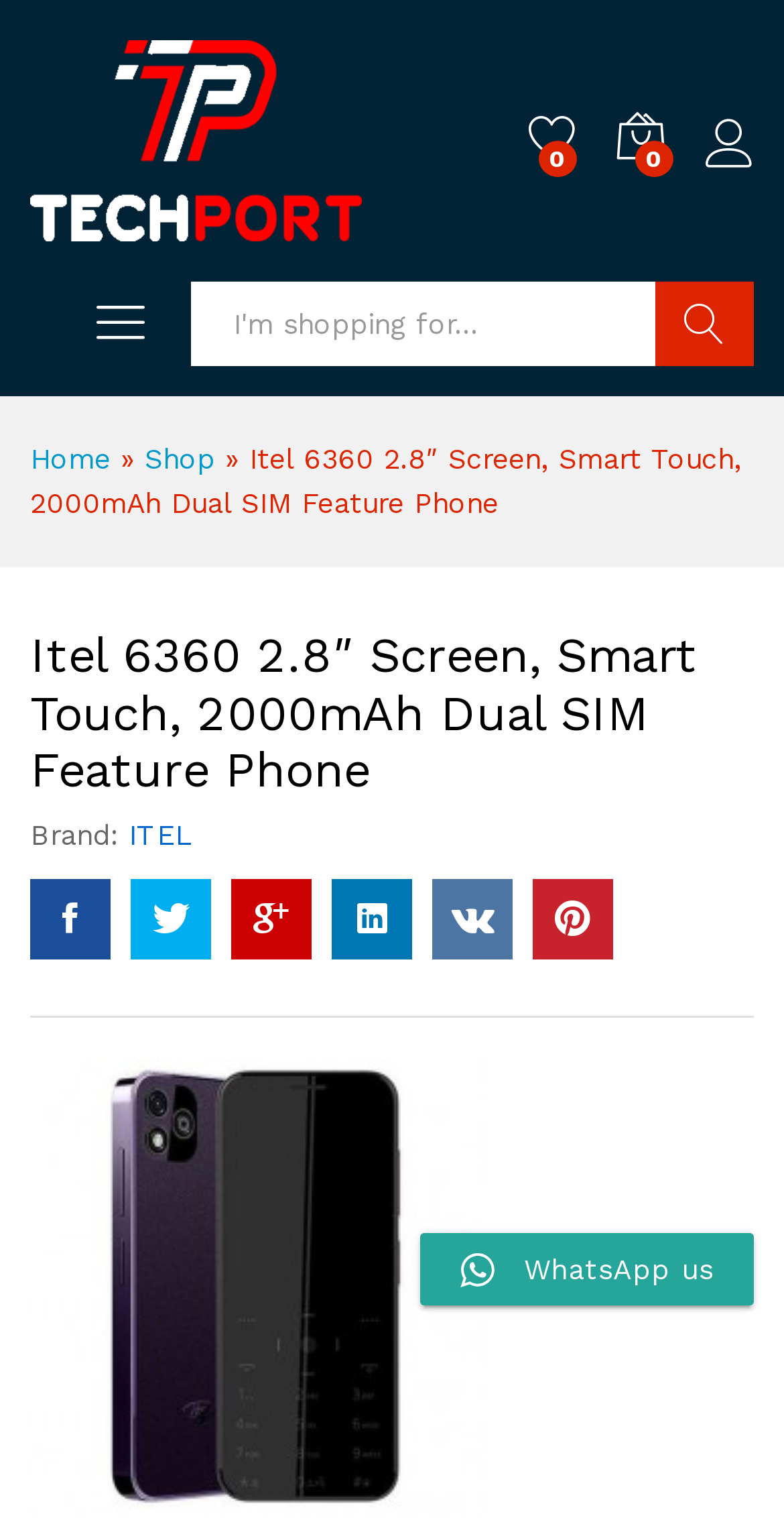Answer the following in one word or a short phrase: 
What is the search button icon?

